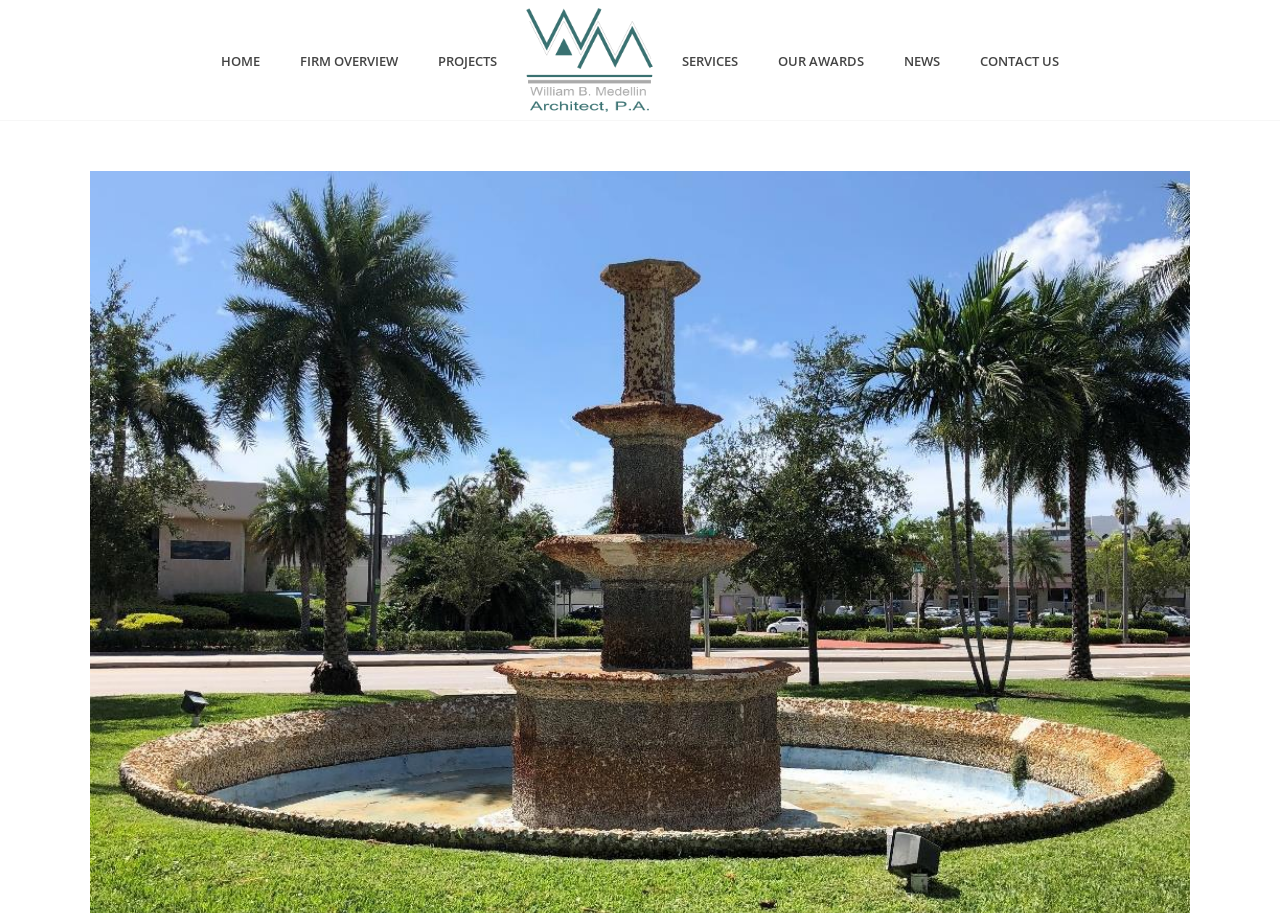Locate the bounding box coordinates of the area you need to click to fulfill this instruction: 'view firm overview'. The coordinates must be in the form of four float numbers ranging from 0 to 1: [left, top, right, bottom].

[0.219, 0.054, 0.327, 0.08]